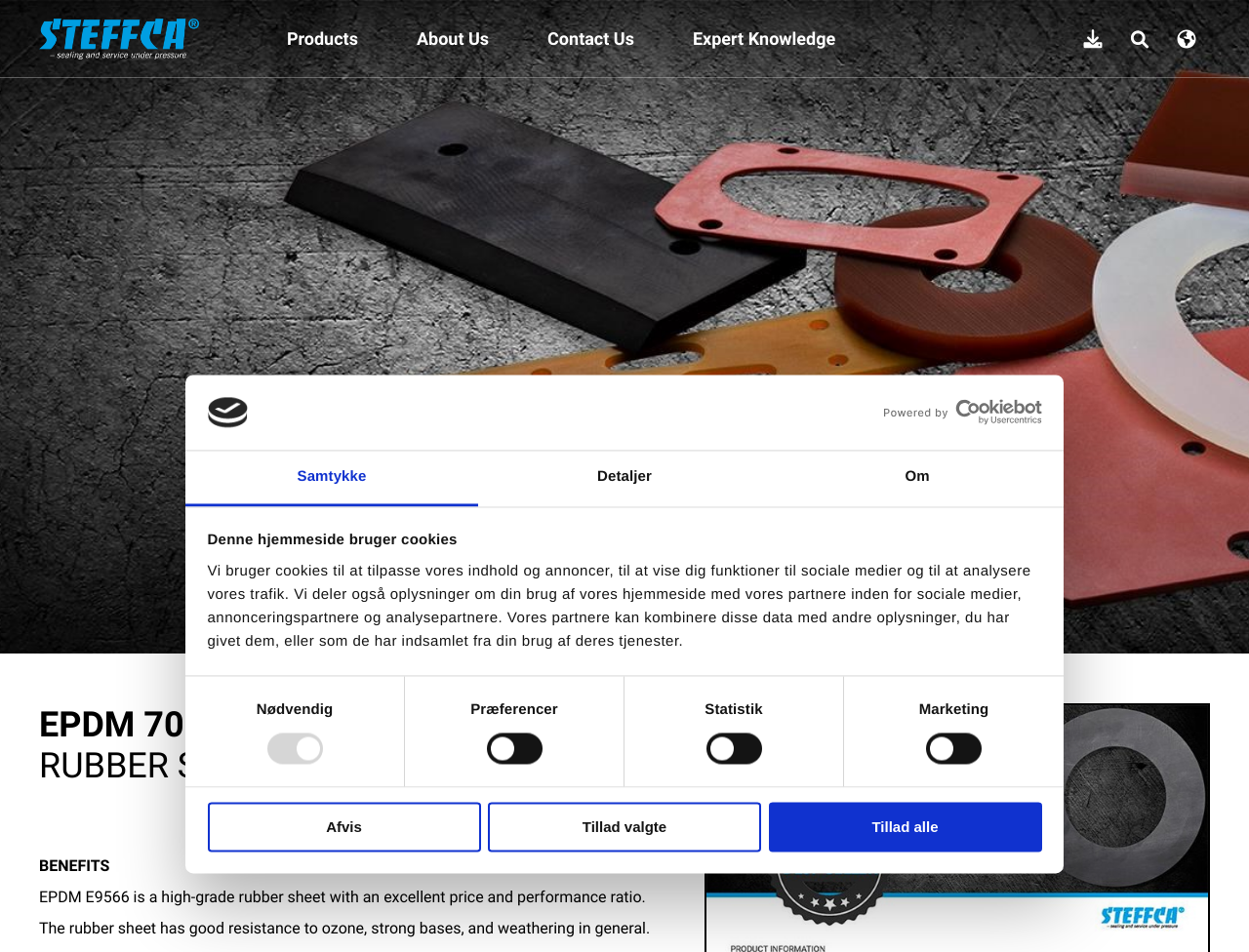Give a one-word or one-phrase response to the question:
What is the purpose of the 'Consent Selection' group?

To select cookie preferences